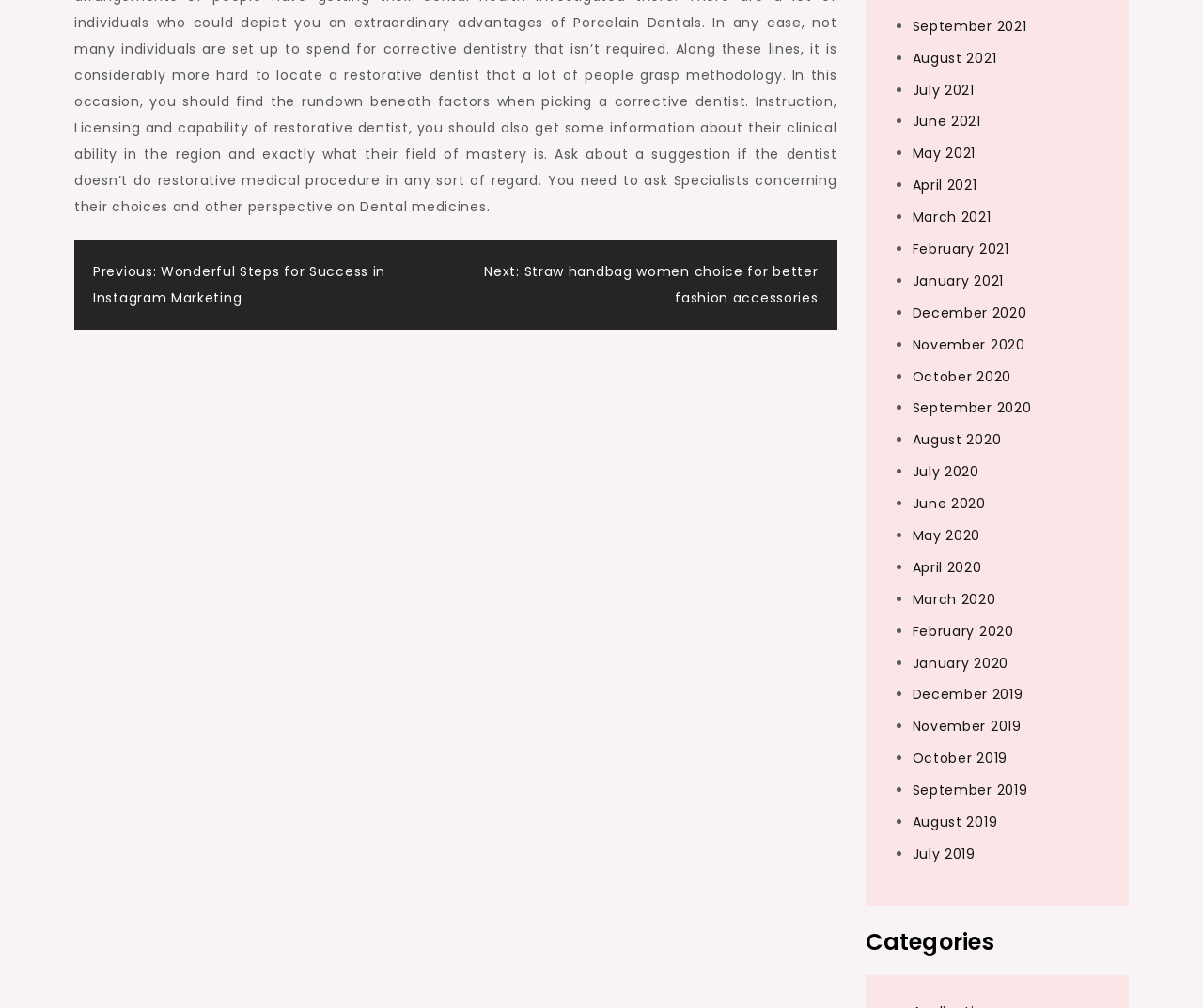Please identify the bounding box coordinates of the clickable element to fulfill the following instruction: "View posts from September 2021". The coordinates should be four float numbers between 0 and 1, i.e., [left, top, right, bottom].

[0.758, 0.017, 0.853, 0.035]